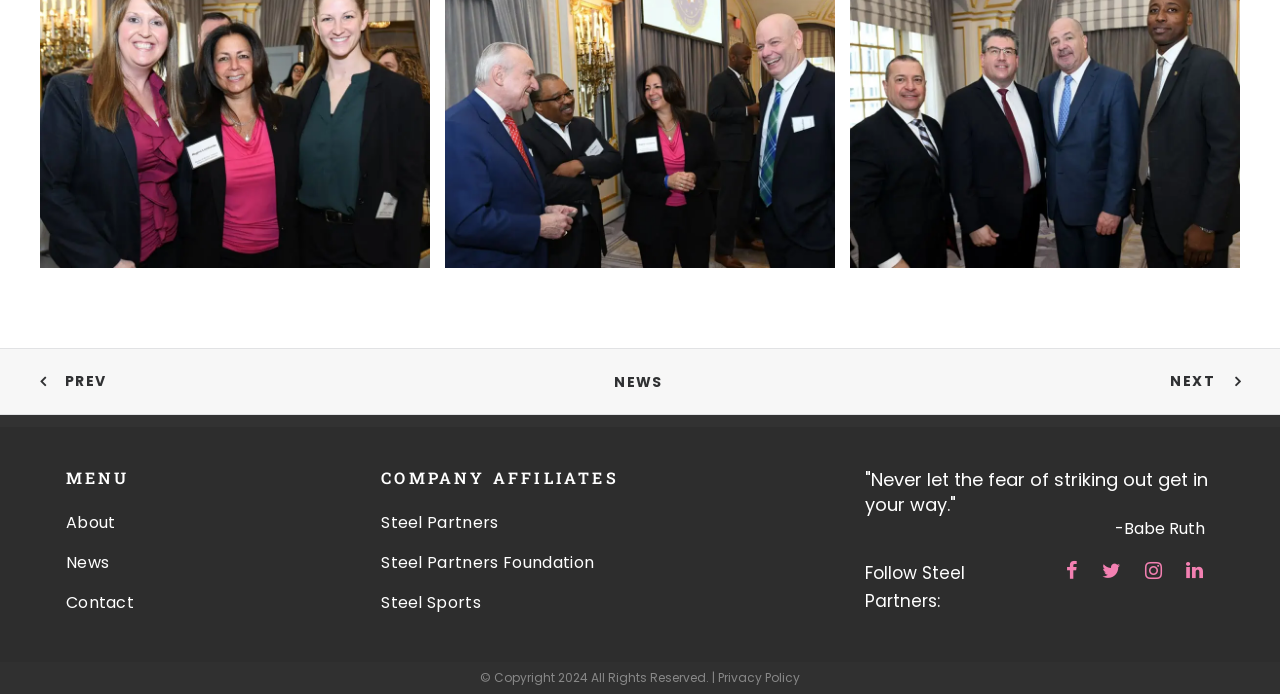Identify the bounding box coordinates of the clickable region to carry out the given instruction: "Go to previous post".

[0.031, 0.532, 0.083, 0.568]